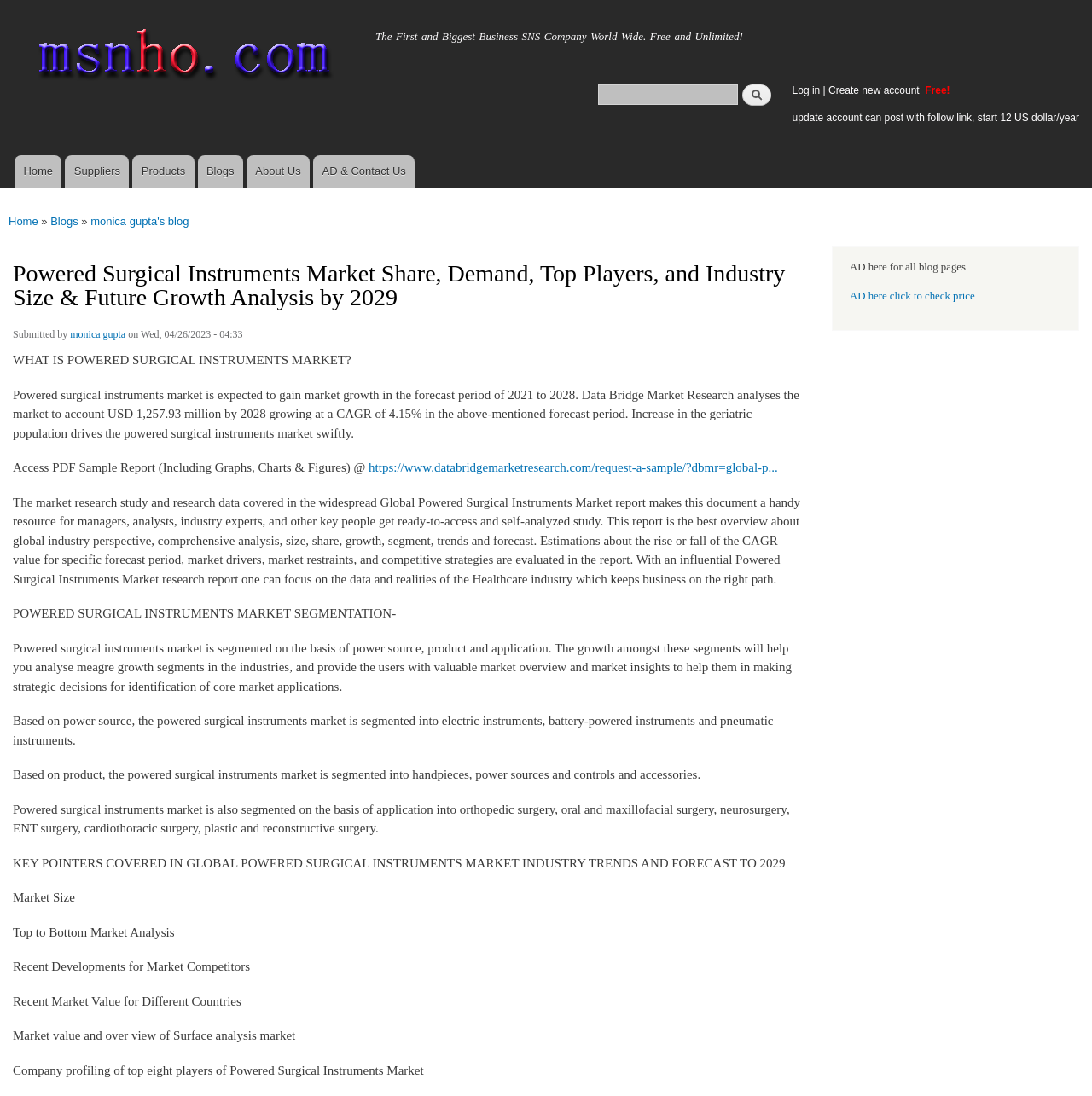Provide a one-word or one-phrase answer to the question:
What is the purpose of the report mentioned in the blog post?

To provide market overview and insights